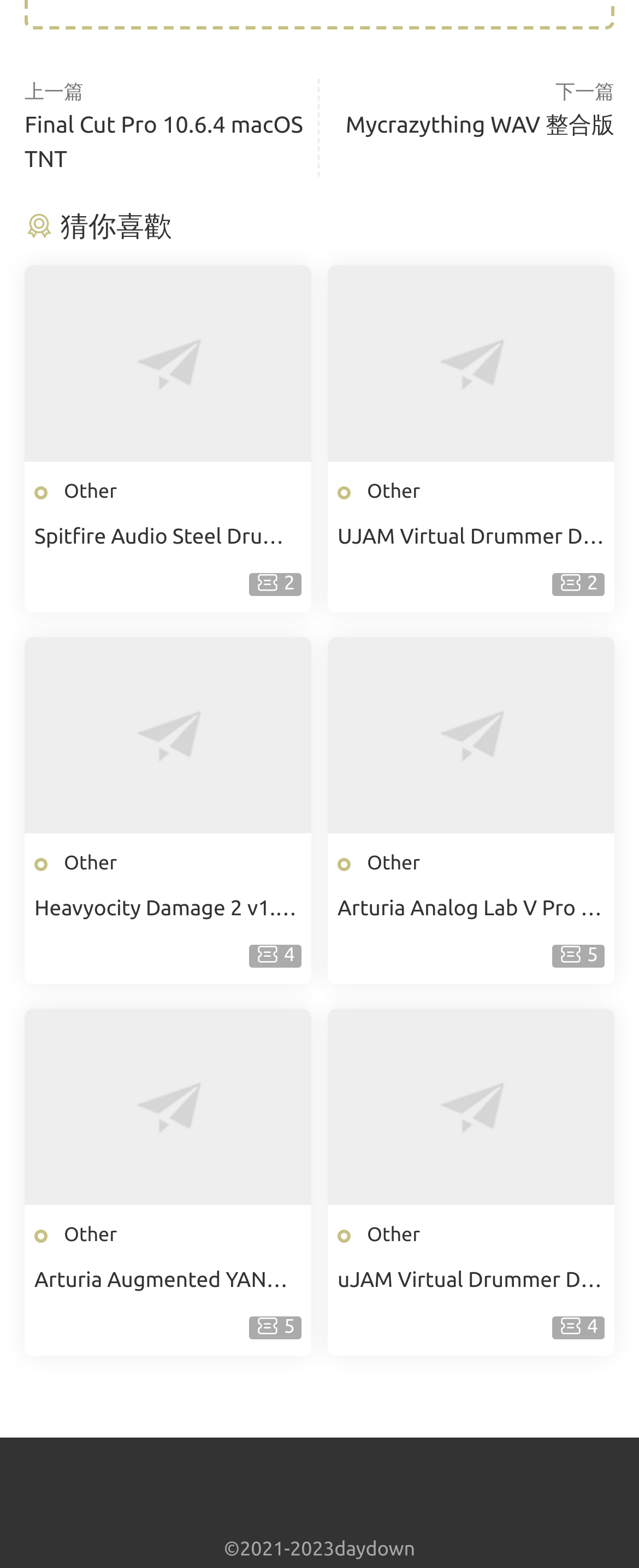Please use the details from the image to answer the following question comprehensively:
How many 'Other' links are there?

I counted the number of links with the text 'Other', and there are 5 of them.